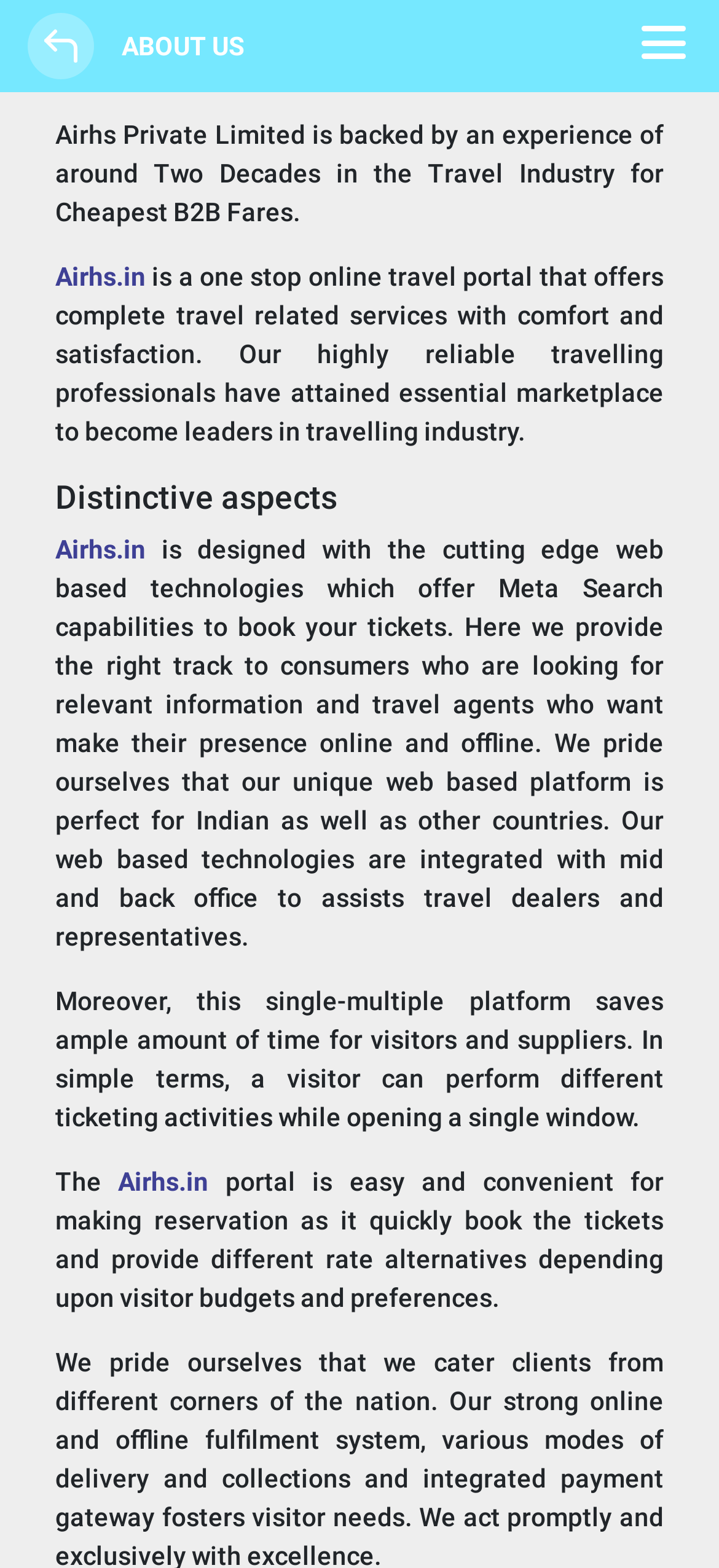Answer succinctly with a single word or phrase:
What is the technology used by the website?

Cutting edge web based technologies